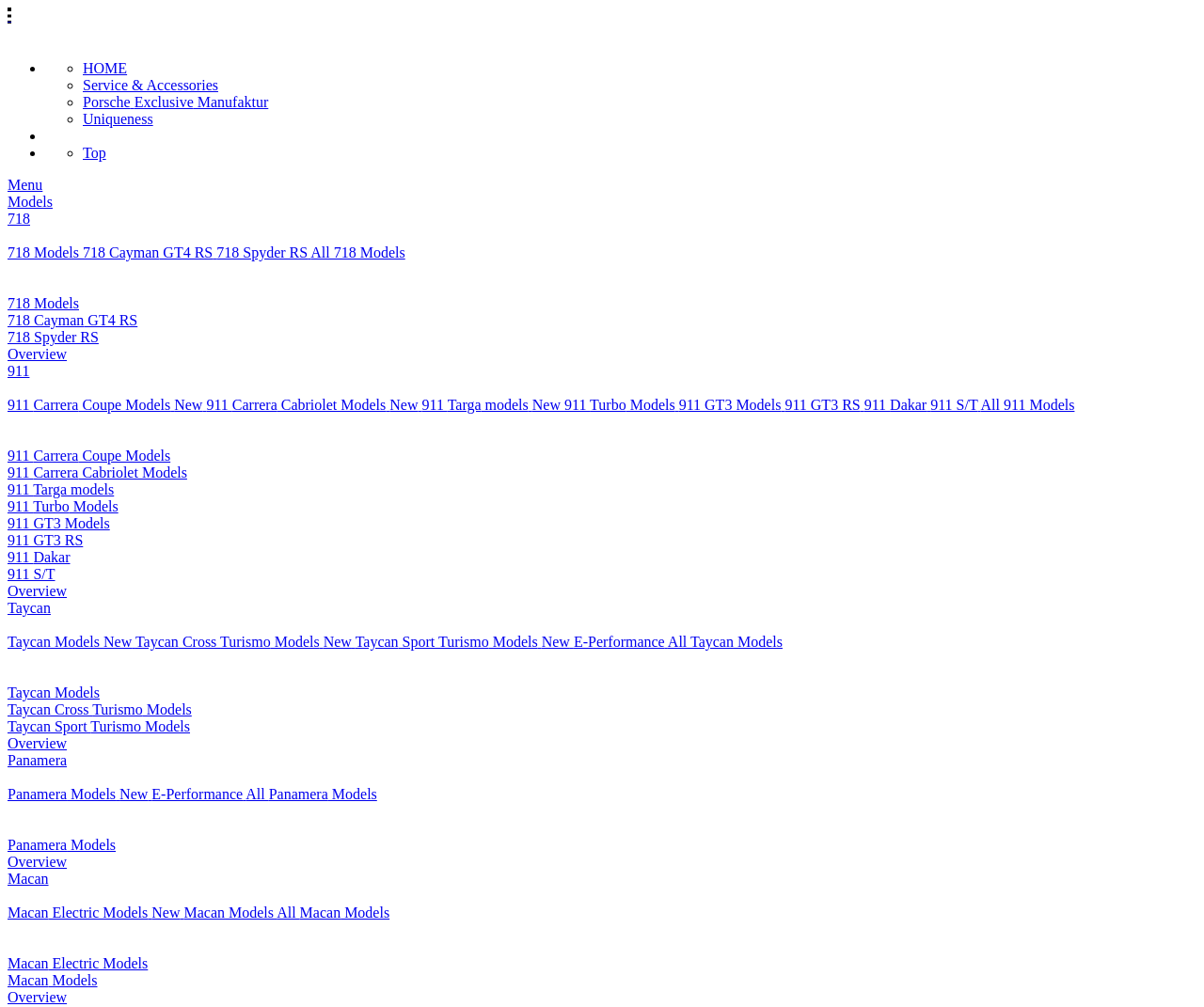Based on the provided description, "Macan Models", find the bounding box of the corresponding UI element in the screenshot.

[0.153, 0.898, 0.23, 0.914]